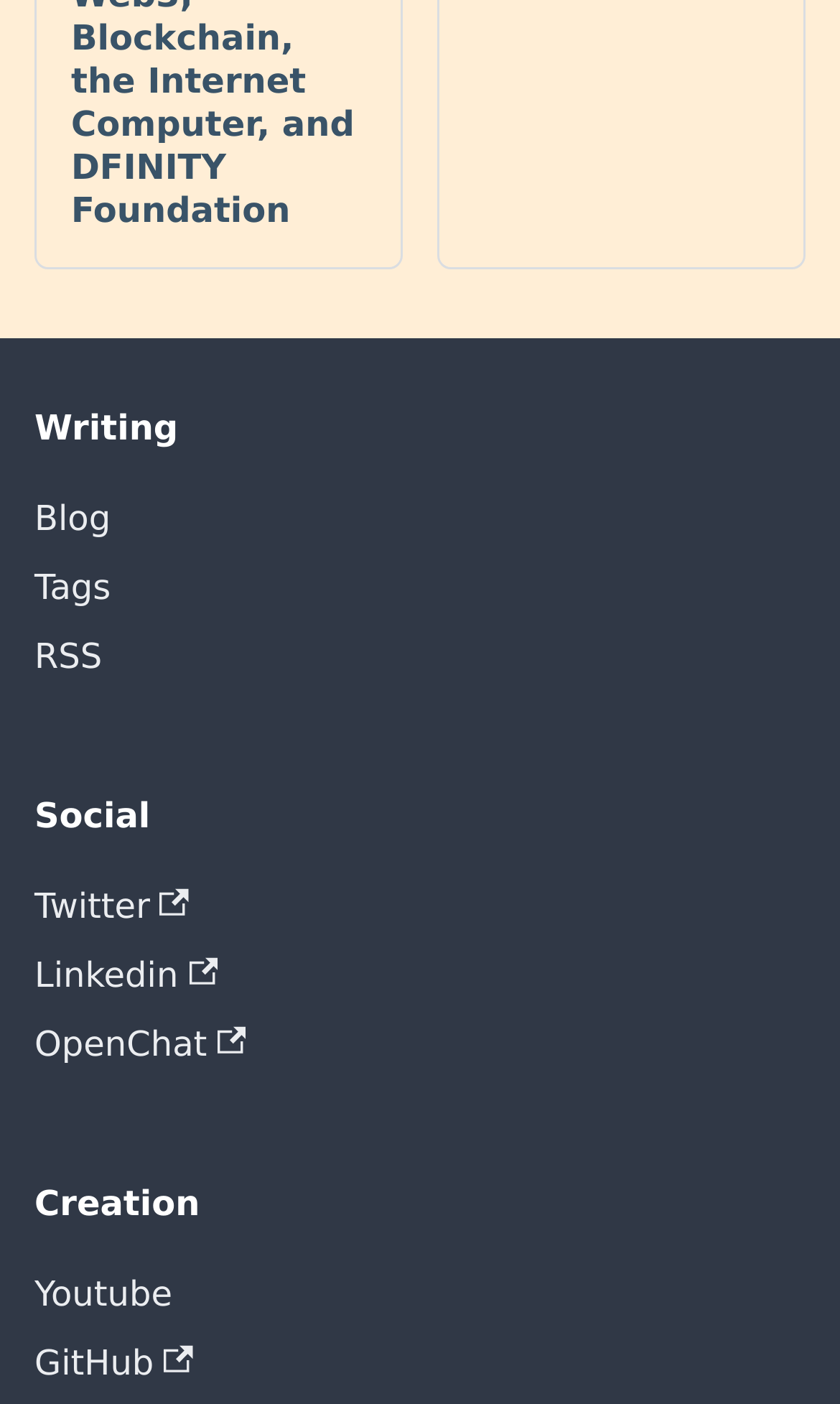Can you find the bounding box coordinates of the area I should click to execute the following instruction: "subscribe to rss"?

[0.041, 0.443, 0.959, 0.492]